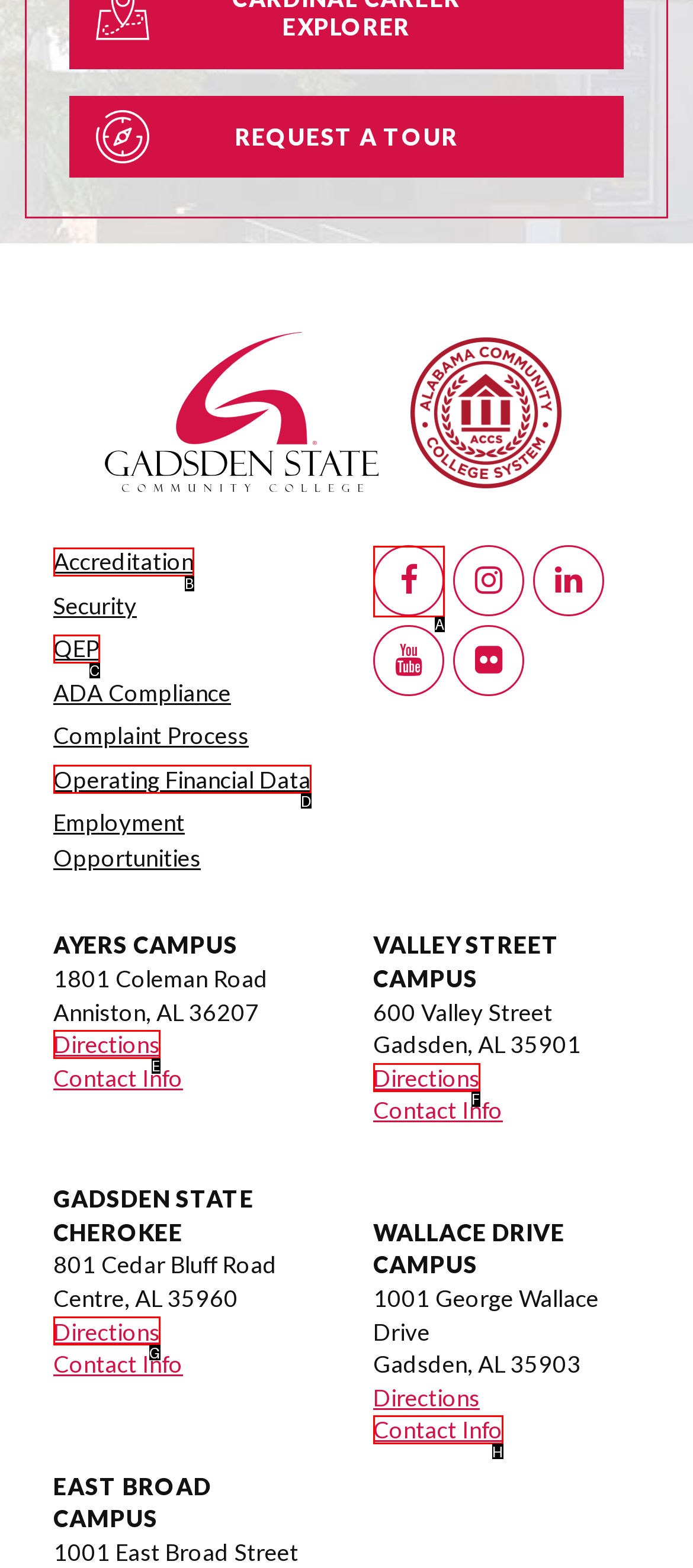Choose the UI element that best aligns with the description: Contact Info
Respond with the letter of the chosen option directly.

H